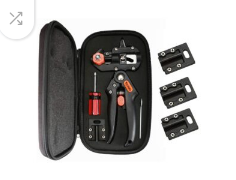Provide a comprehensive description of the image.

The image showcases a set of grafting tools neatly arranged within a compact black case. Inside the case, you can see several essential tools designed for grafting plants, including a sharp grafting knife and a matching screwdriver, both equipped with ergonomic handles for ease of use. Alongside these, there are multiple replacement blades, indicating the toolset's versatility and readiness for various grafting tasks. This grafting tool kit is ideal for gardeners looking to propagate plants efficiently, ensuring precision and durability in their gardening endeavors.